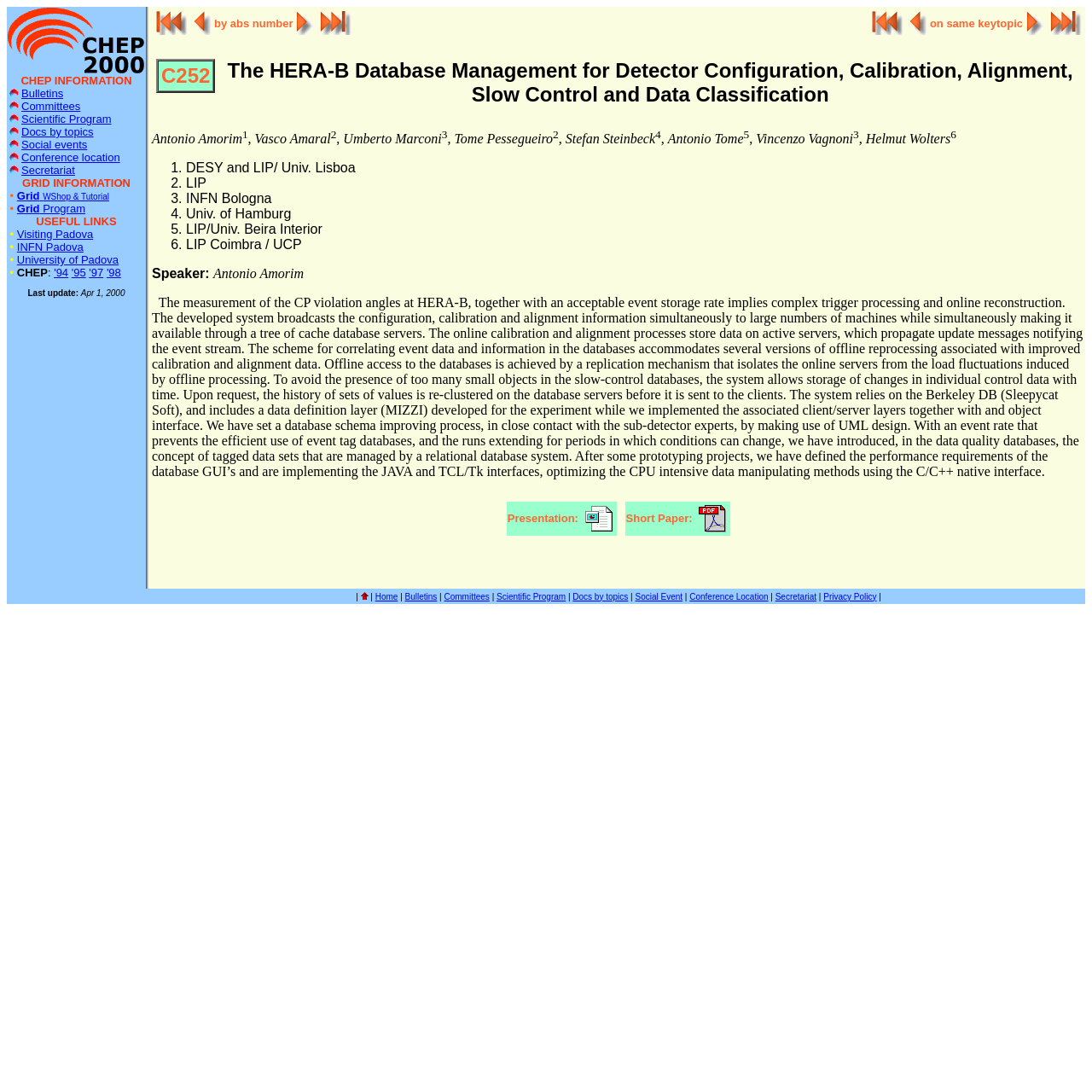Respond to the question with just a single word or phrase: 
What is the conference location?

Padova